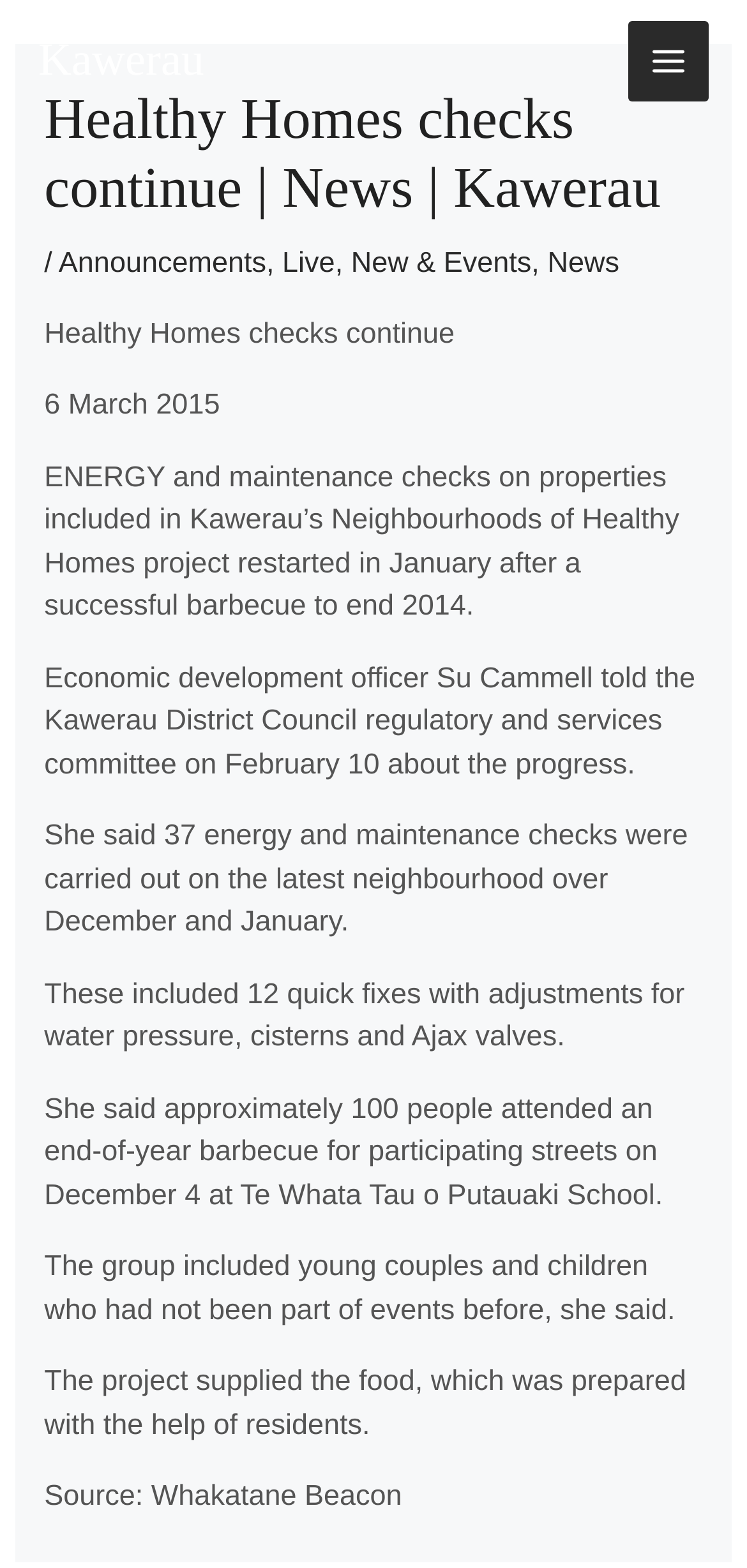What is the project mentioned in the article?
Refer to the screenshot and deliver a thorough answer to the question presented.

The article mentions a project called Neighbourhoods of Healthy Homes, which is related to energy and maintenance checks on properties in Kawerau.